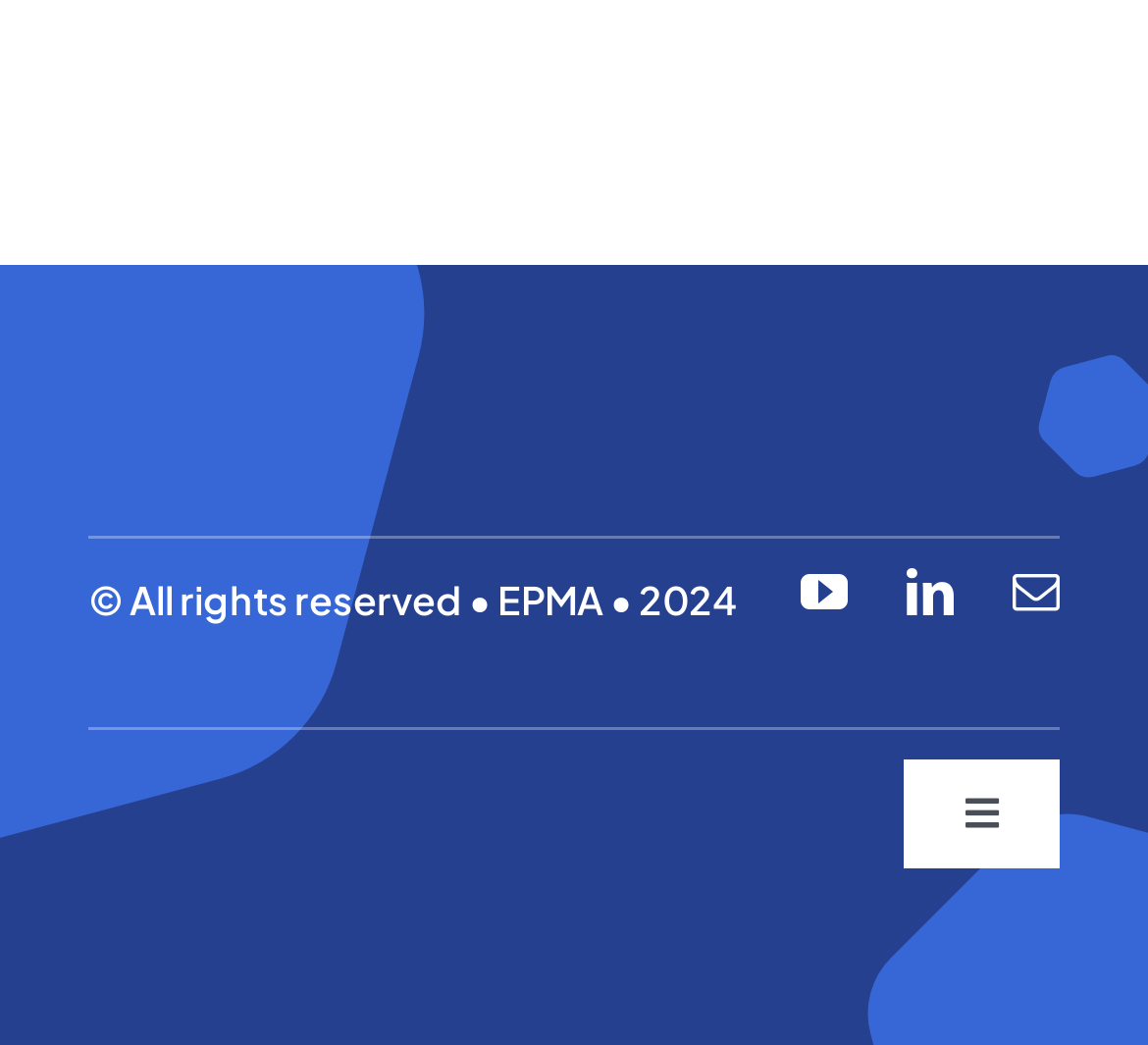What is the position of the 'linkedin' link?
Kindly offer a comprehensive and detailed response to the question.

The 'linkedin' link is positioned in the middle of the three social media links at the bottom of the webpage, with the 'youtube' link on the left and the 'mail' link on the right.